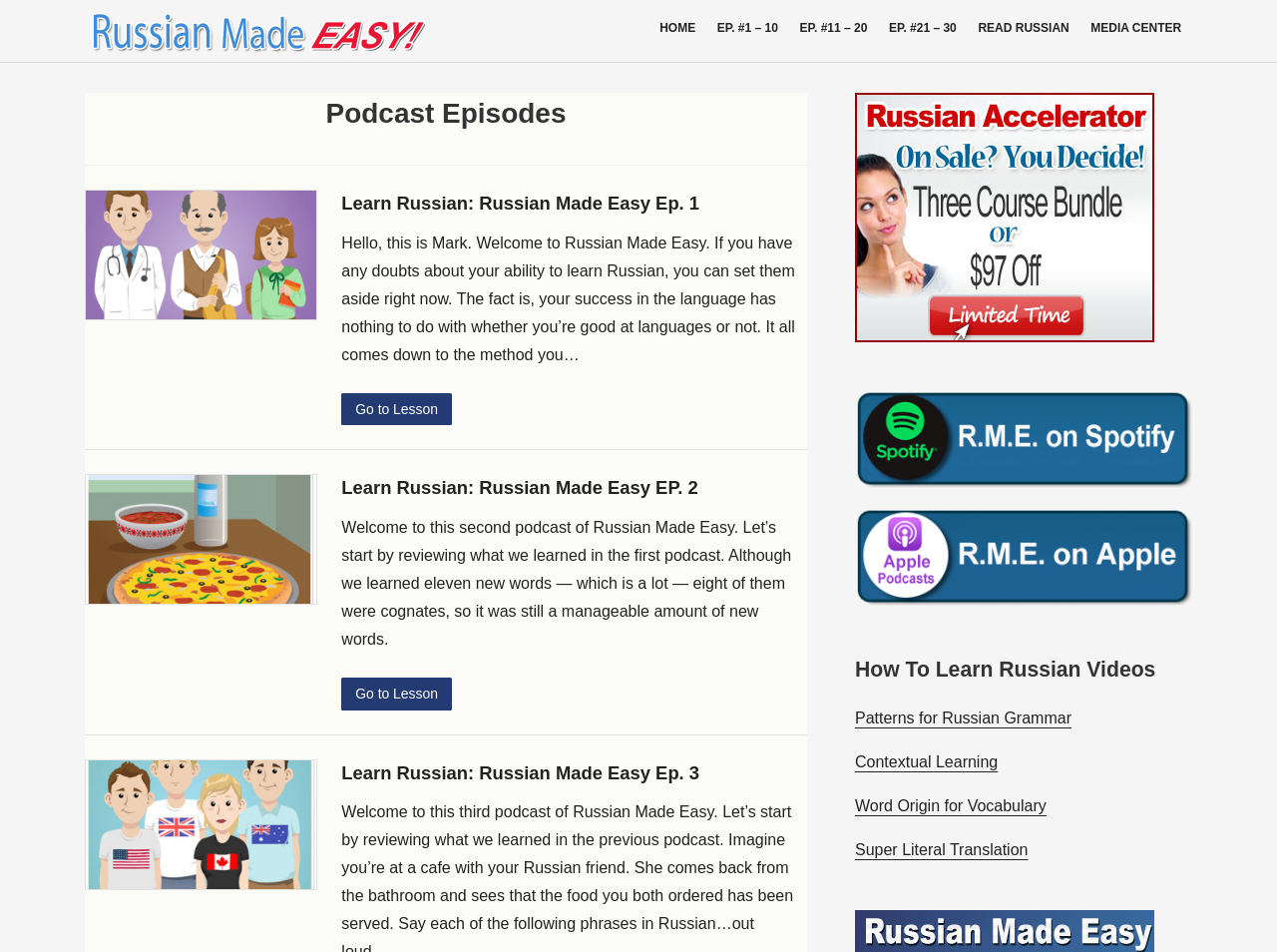Find the coordinates for the bounding box of the element with this description: "pourquoi tale".

None